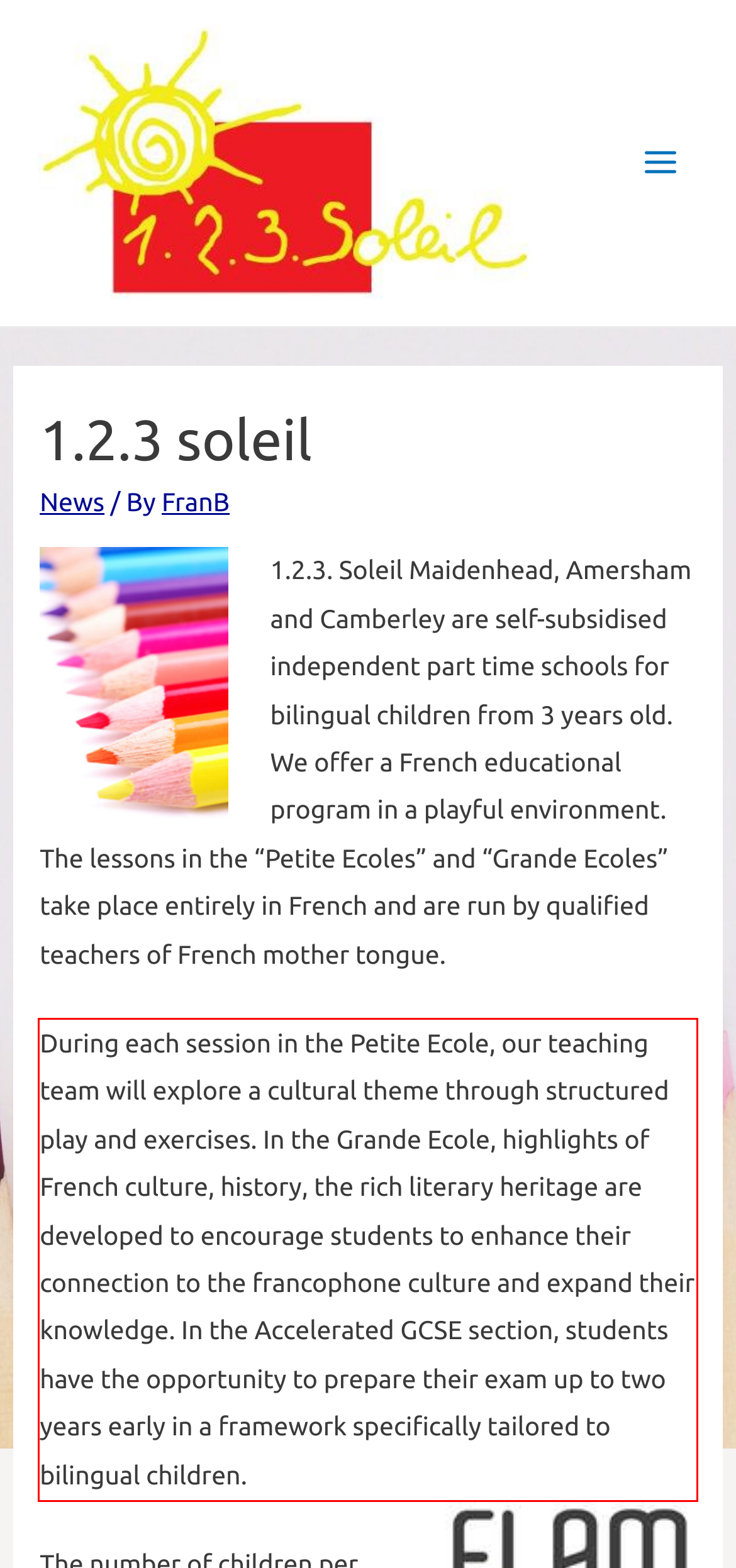You have a screenshot with a red rectangle around a UI element. Recognize and extract the text within this red bounding box using OCR.

During each session in the Petite Ecole, our teaching team will explore a cultural theme through structured play and exercises. In the Grande Ecole, highlights of French culture, history, the rich literary heritage are developed to encourage students to enhance their connection to the francophone culture and expand their knowledge. In the Accelerated GCSE section, students have the opportunity to prepare their exam up to two years early in a framework specifically tailored to bilingual children.